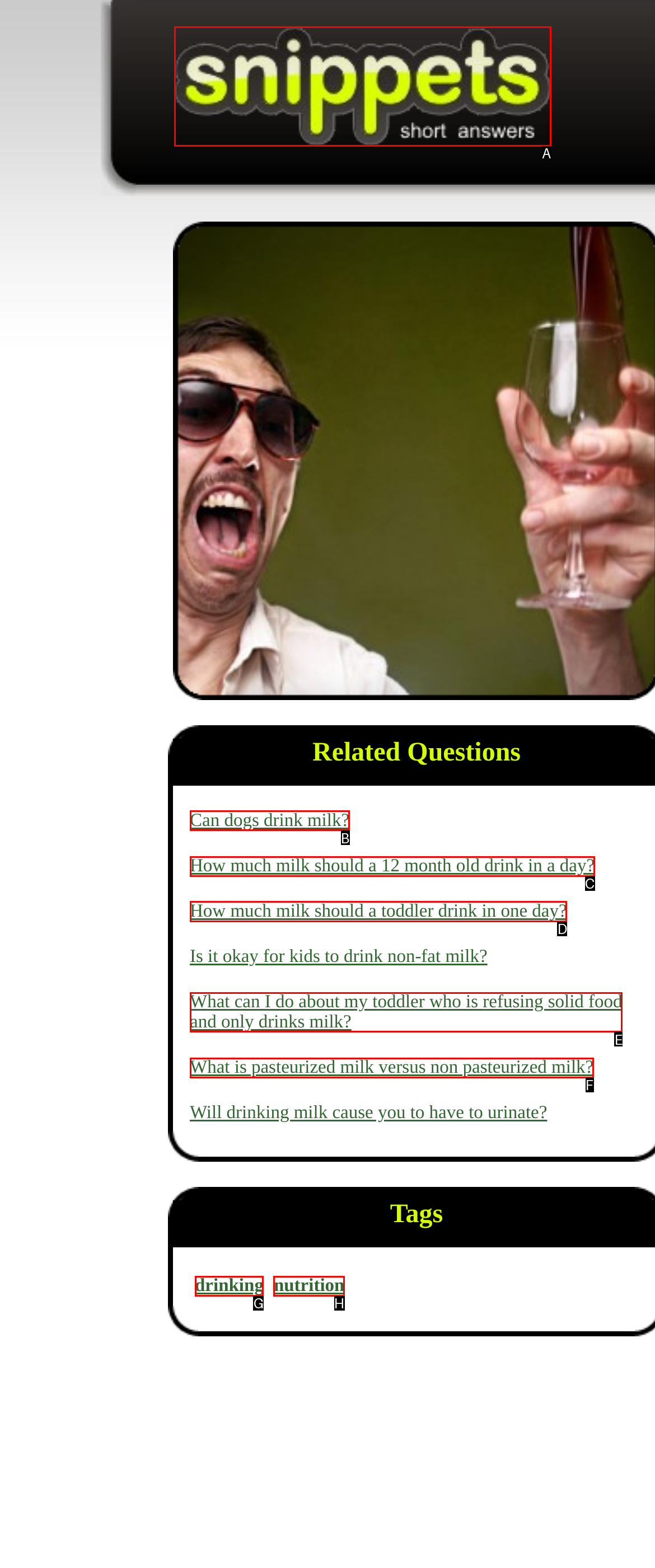Given the description: parent_node: login register, identify the HTML element that corresponds to it. Respond with the letter of the correct option.

A